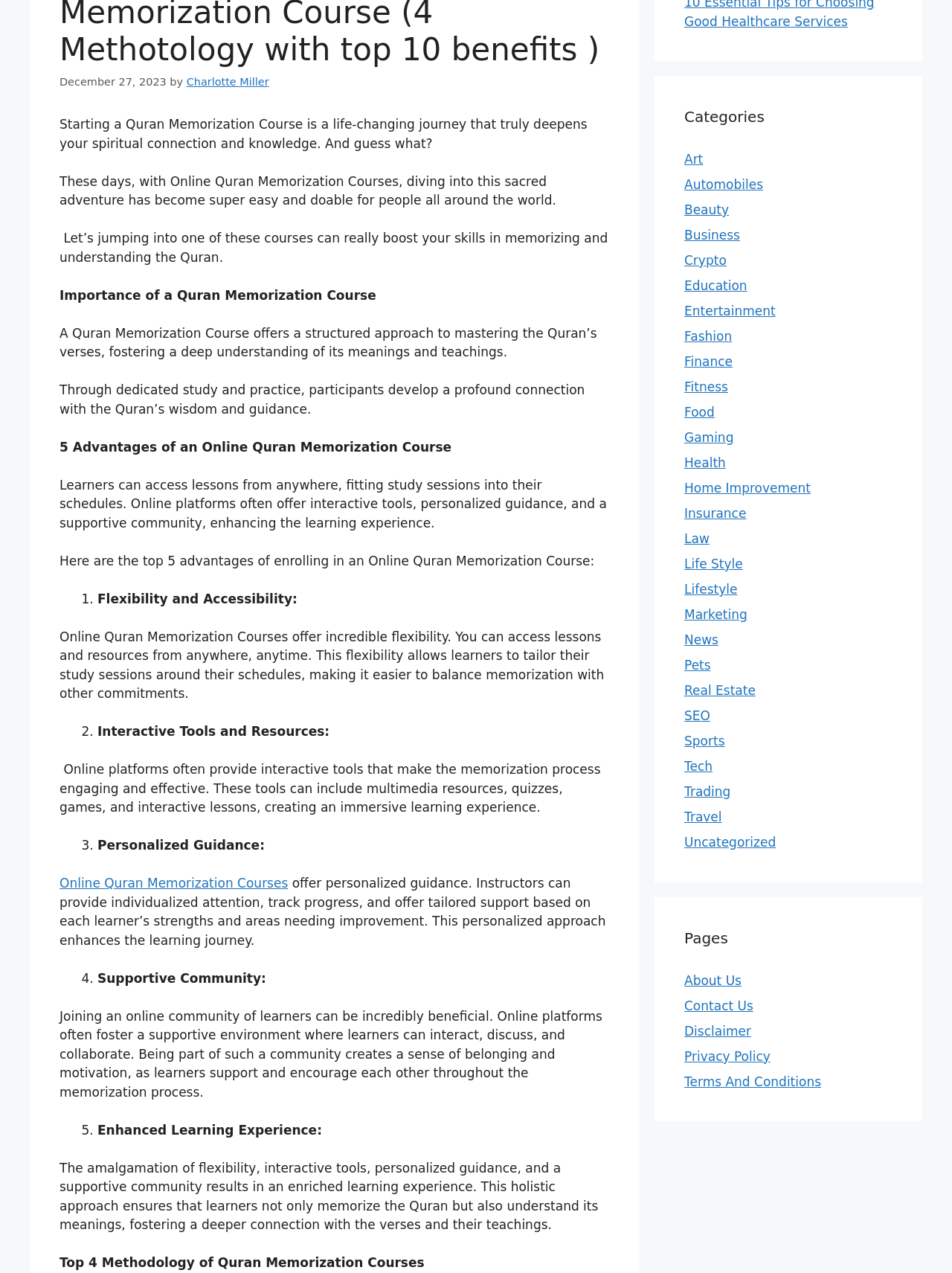Identify the bounding box of the UI element described as follows: "Archives on tumblr [PDF]". Provide the coordinates as four float numbers in the range of 0 to 1 [left, top, right, bottom].

None